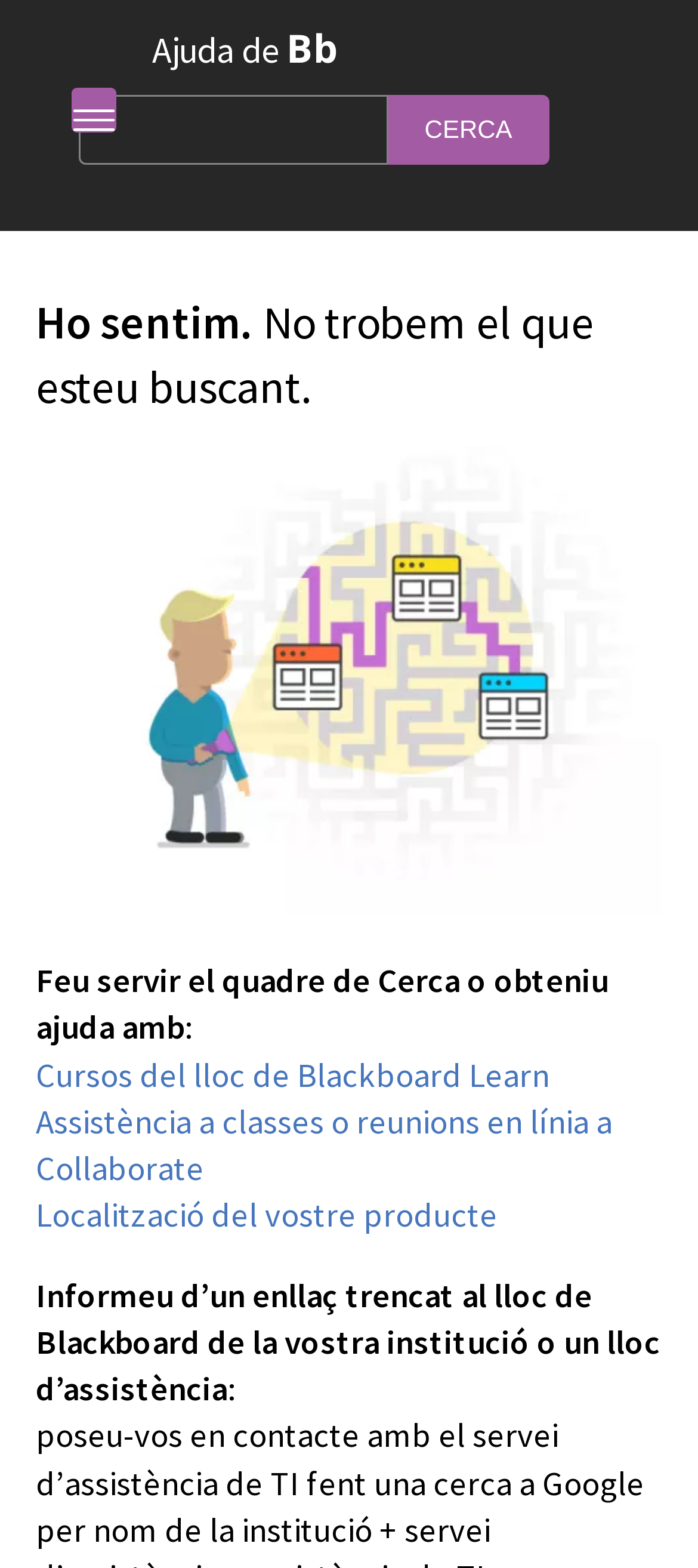Reply to the question with a single word or phrase:
What is the error message displayed on the page?

Page not found